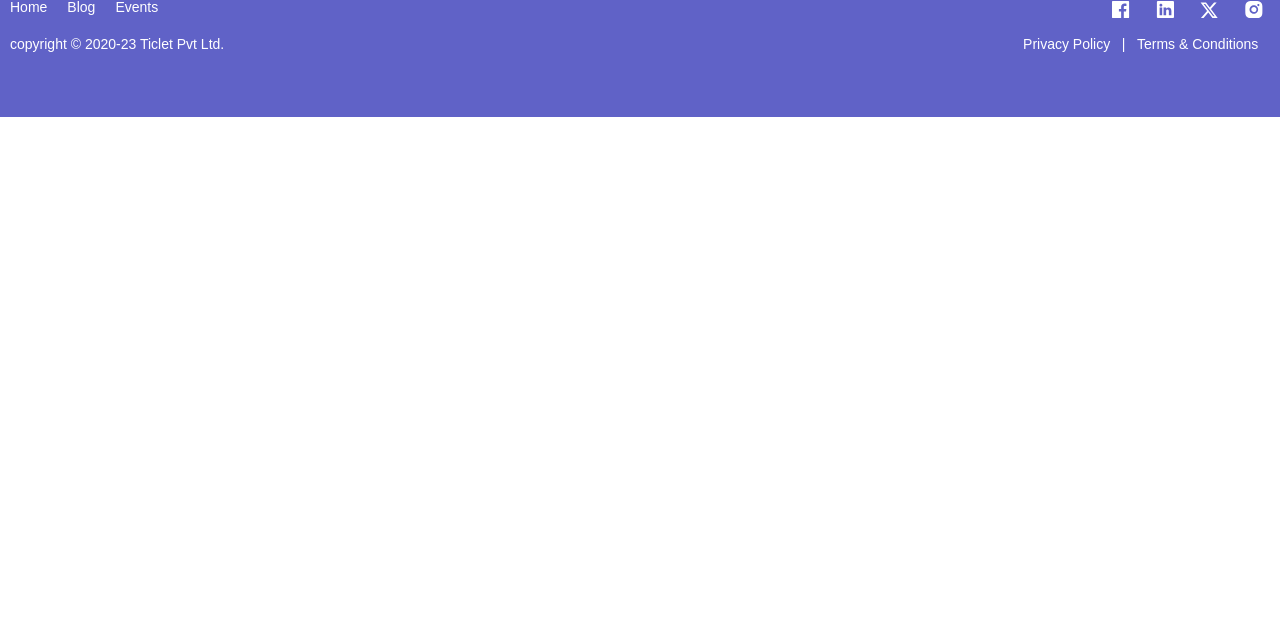Given the element description Terms & Conditions, predict the bounding box coordinates for the UI element in the webpage screenshot. The format should be (top-left x, top-left y, bottom-right x, bottom-right y), and the values should be between 0 and 1.

[0.888, 0.056, 0.983, 0.081]